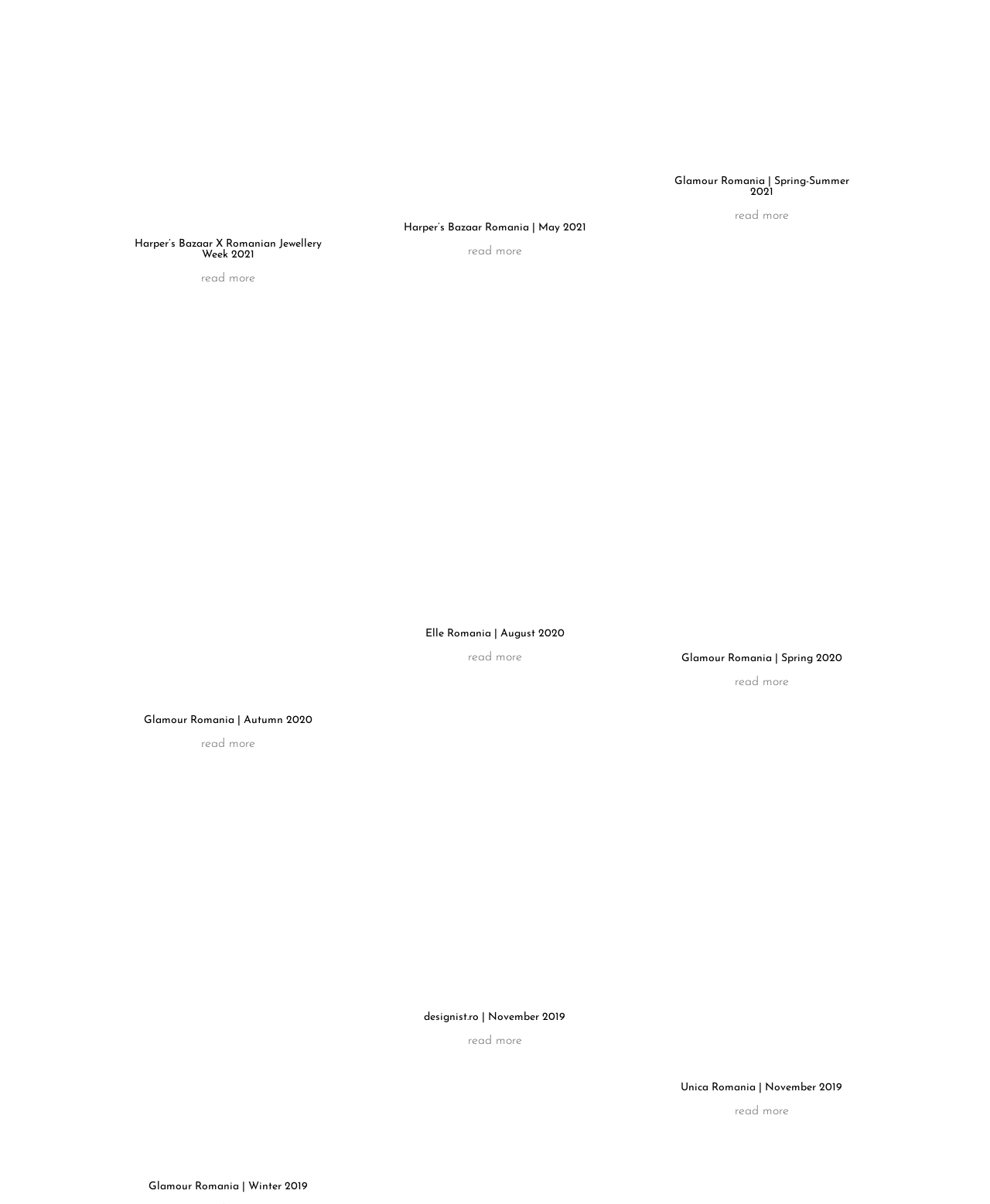Locate the bounding box coordinates of the element you need to click to accomplish the task described by this instruction: "explore Harper’s Bazaar Romania | May 2021".

[0.408, 0.184, 0.592, 0.194]